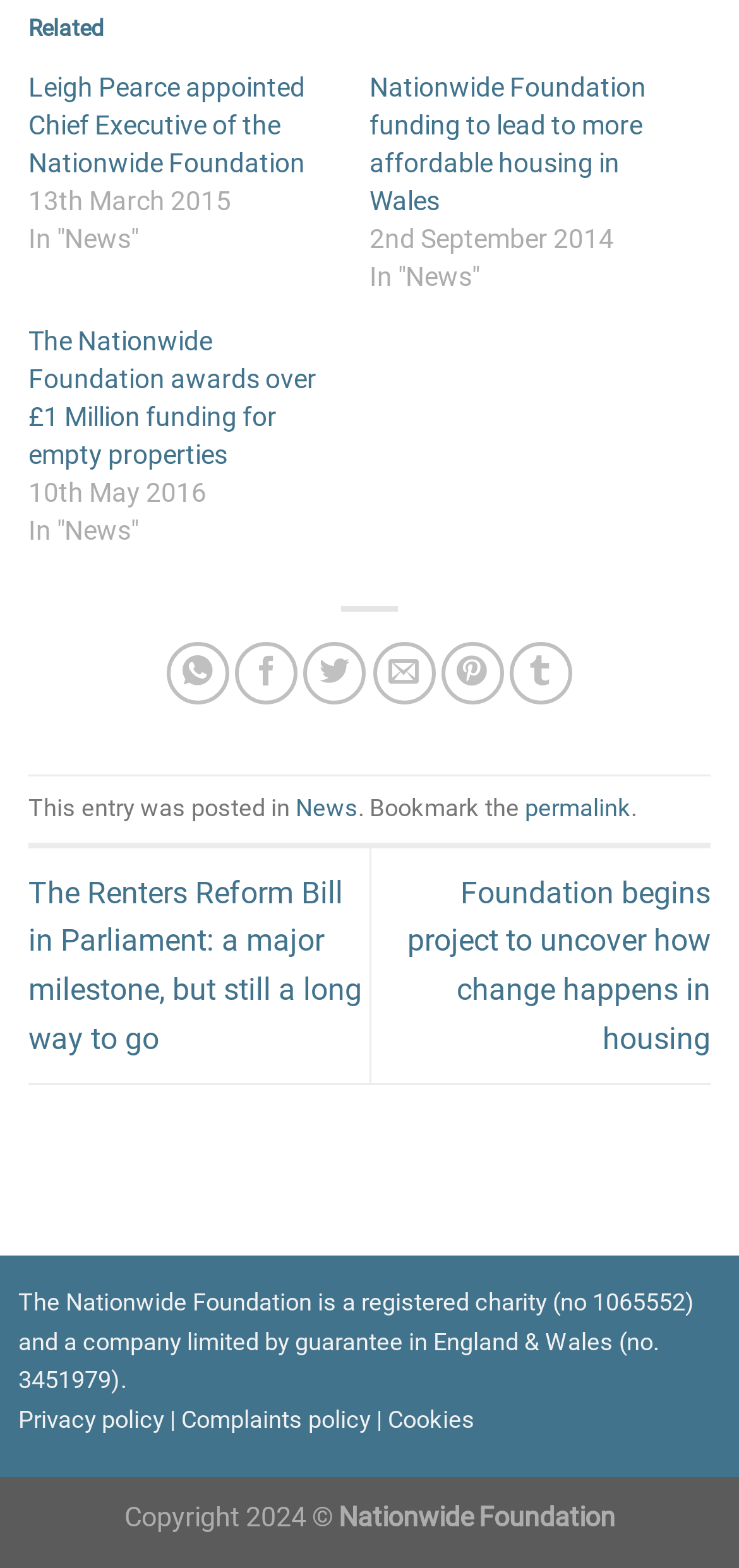What is the date of the news article 'Leigh Pearce appointed Chief Executive of the Nationwide Foundation'?
Provide an in-depth answer to the question, covering all aspects.

I found the date by looking at the StaticText element '13th March 2015' which is a child of the time element that is next to the link 'Leigh Pearce appointed Chief Executive of the Nationwide Foundation'.